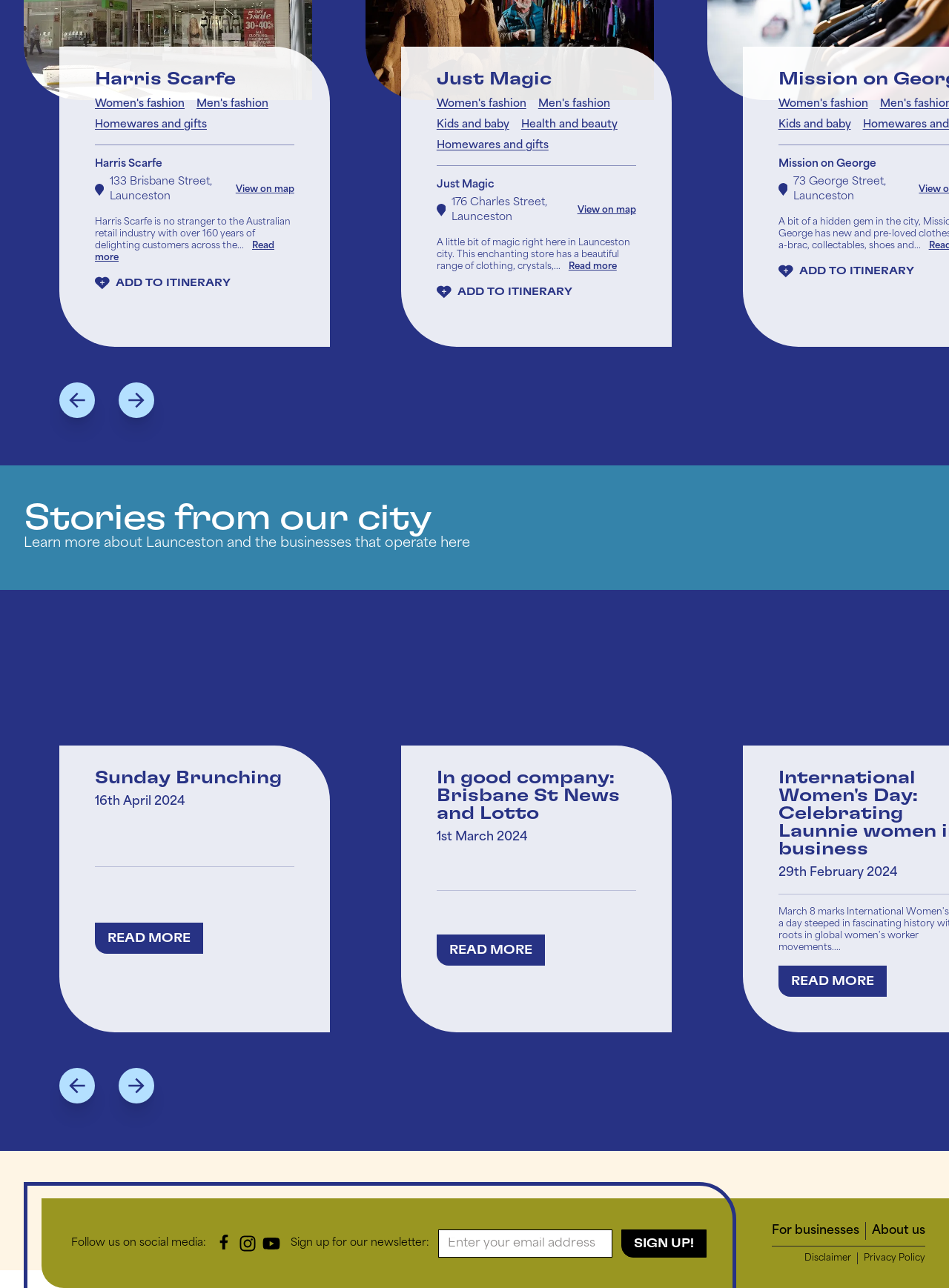Use a single word or phrase to answer the question: What is the name of the store with the address 133 Brisbane Street, Launceston?

Harris Scarfe